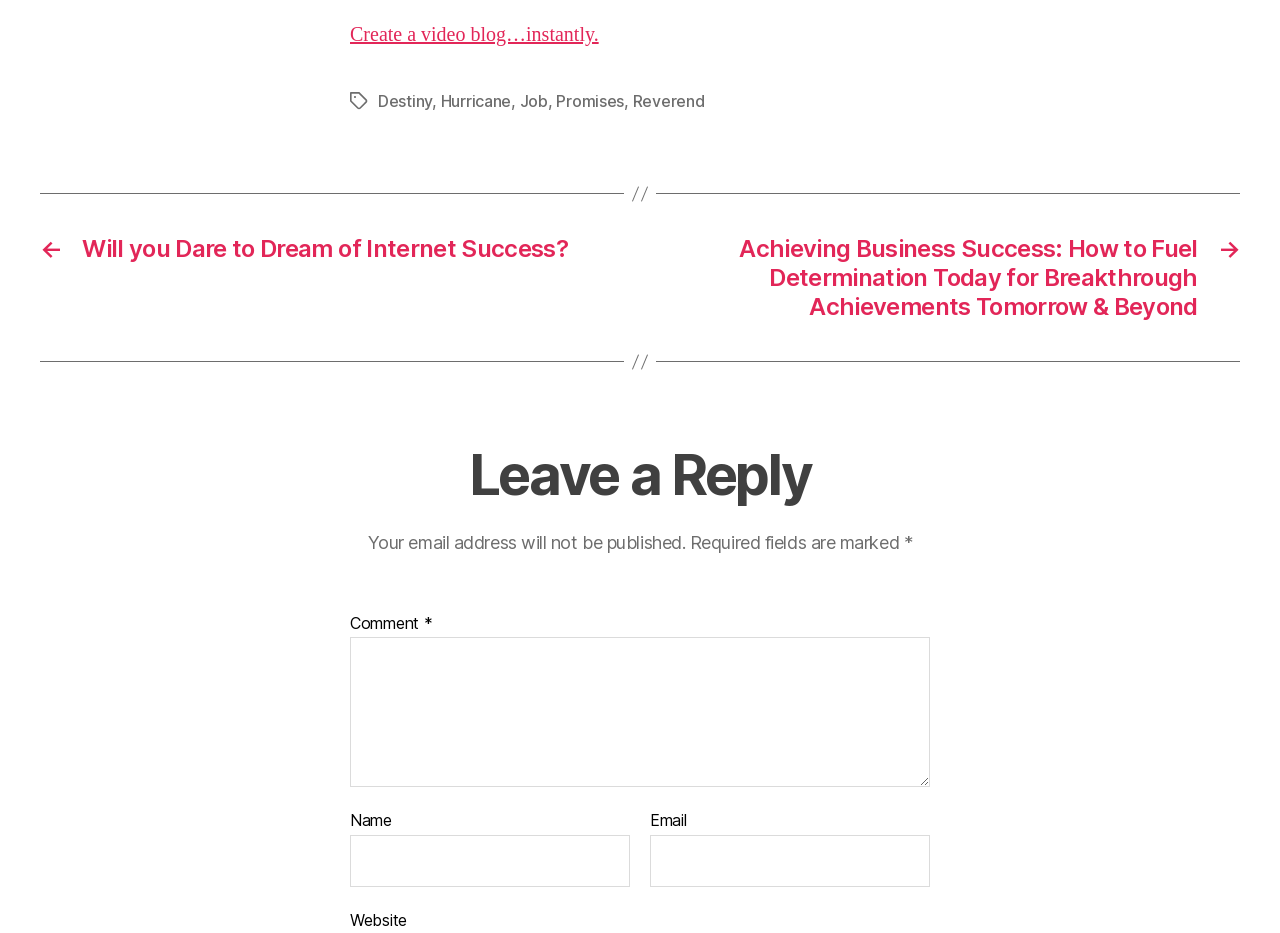Determine the bounding box coordinates for the UI element described. Format the coordinates as (top-left x, top-left y, bottom-right x, bottom-right y) and ensure all values are between 0 and 1. Element description: parent_node: Name name="author"

[0.273, 0.895, 0.492, 0.951]